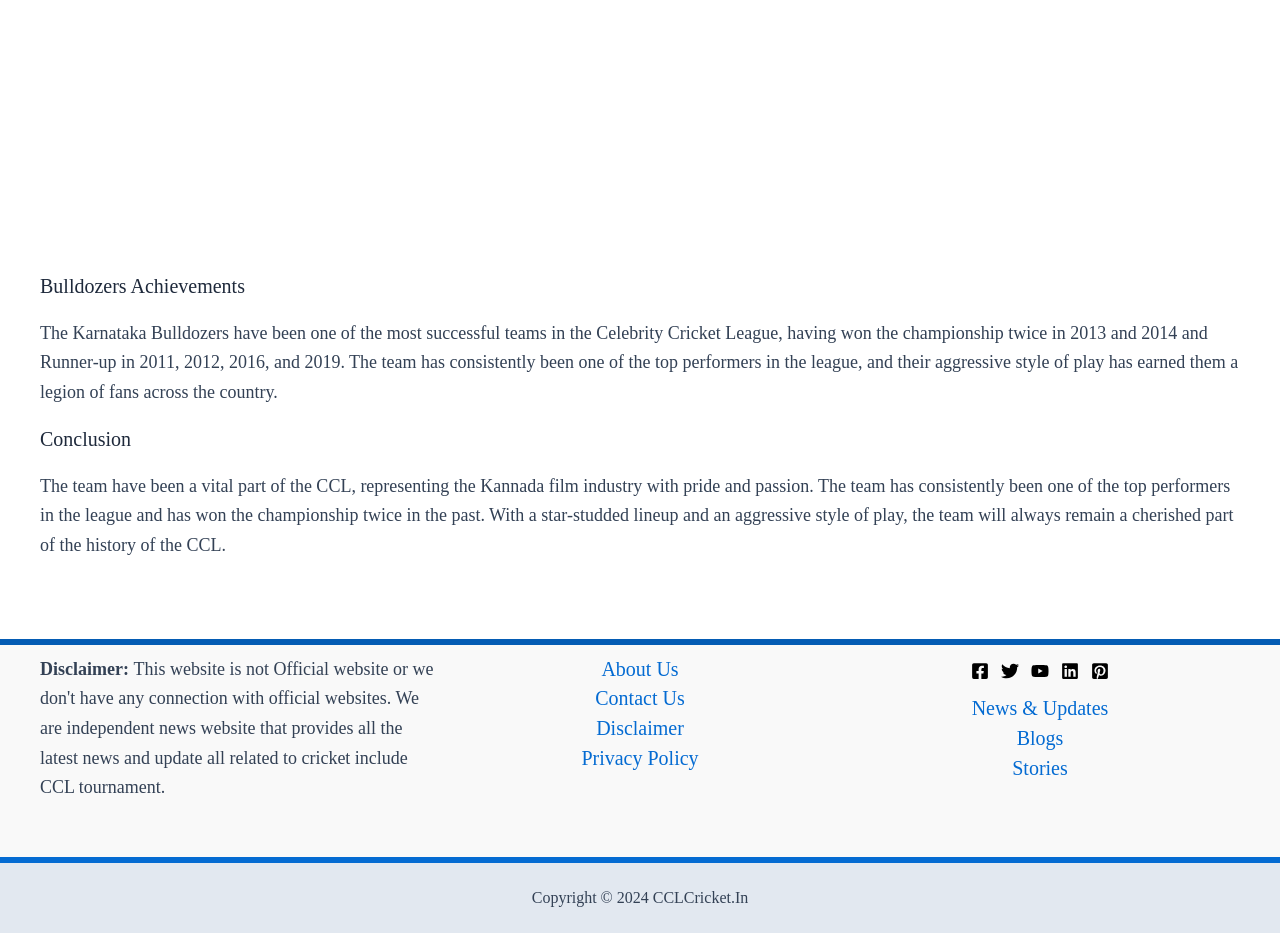How many social media links are present in the footer?
Based on the screenshot, provide your answer in one word or phrase.

5